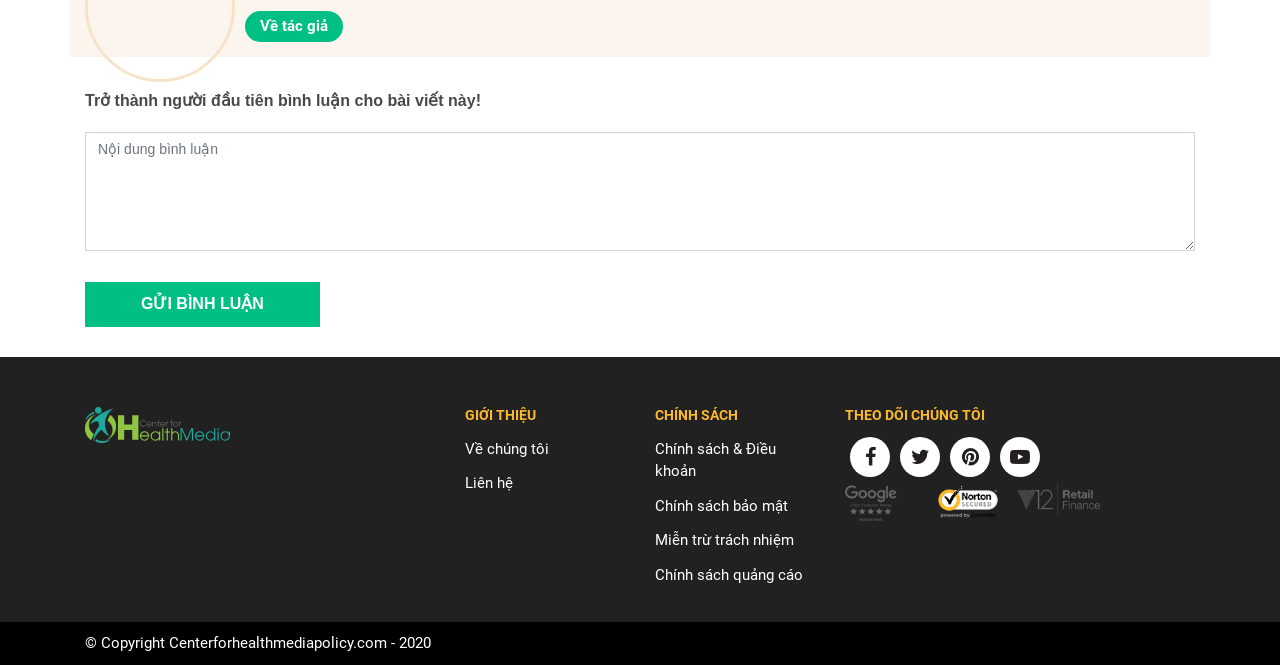Please provide the bounding box coordinates for the element that needs to be clicked to perform the following instruction: "Contact us". The coordinates should be given as four float numbers between 0 and 1, i.e., [left, top, right, bottom].

[0.363, 0.701, 0.488, 0.753]